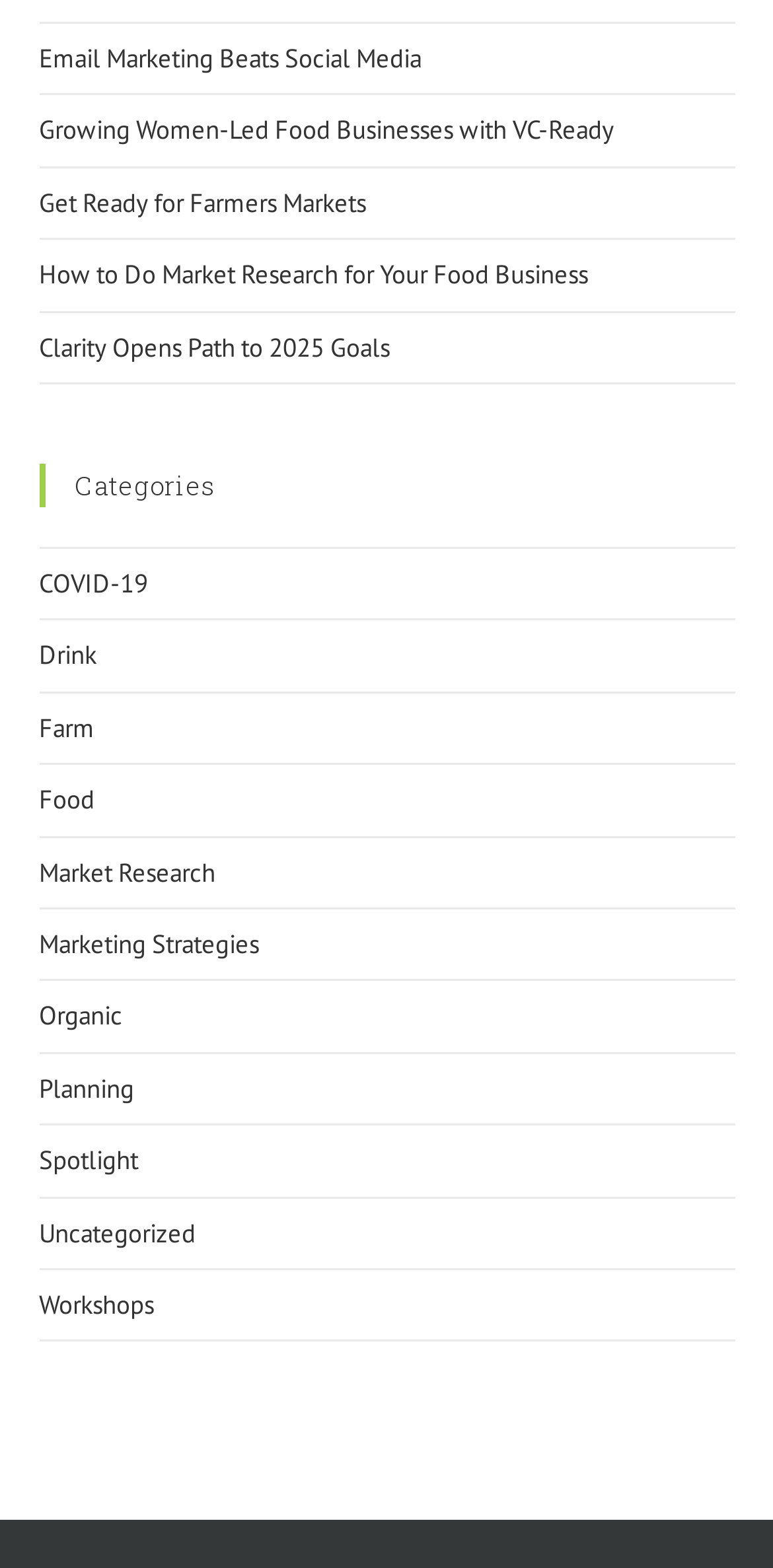Answer the question using only a single word or phrase: 
What is the main topic of the webpage?

Food Business